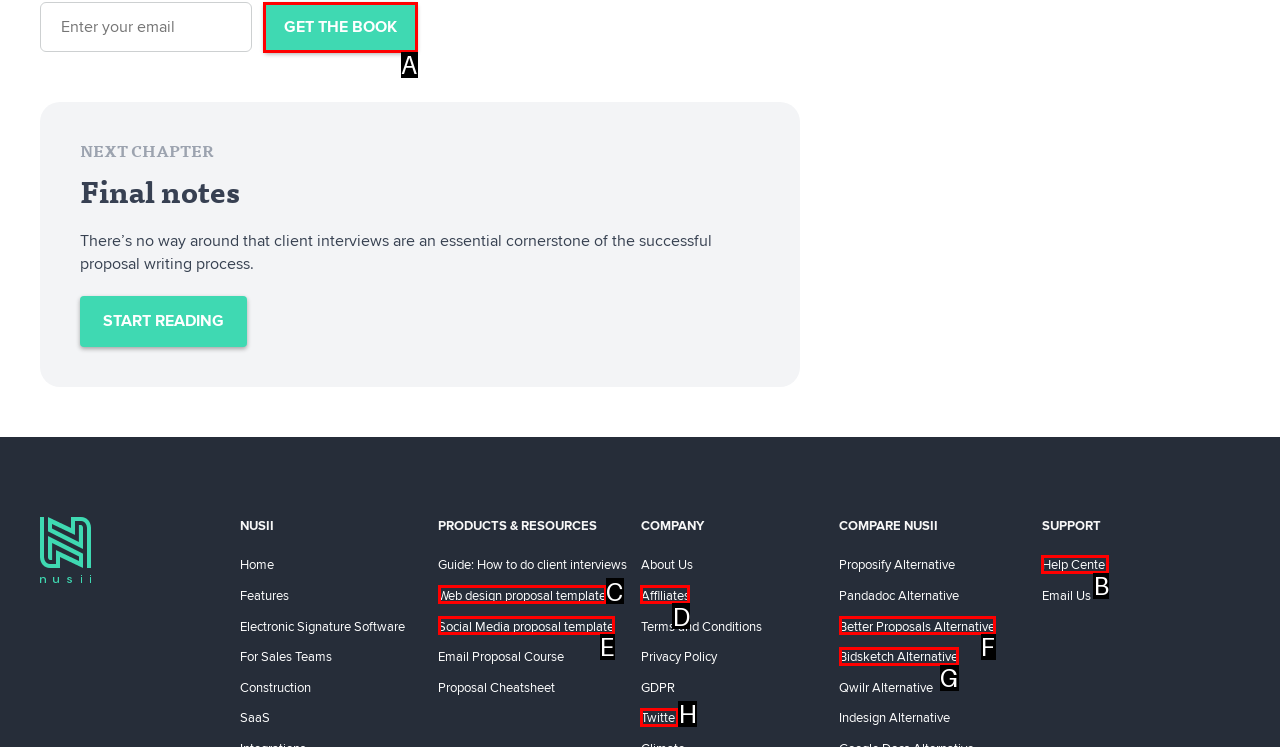Identify the HTML element I need to click to complete this task: Get the book Provide the option's letter from the available choices.

A